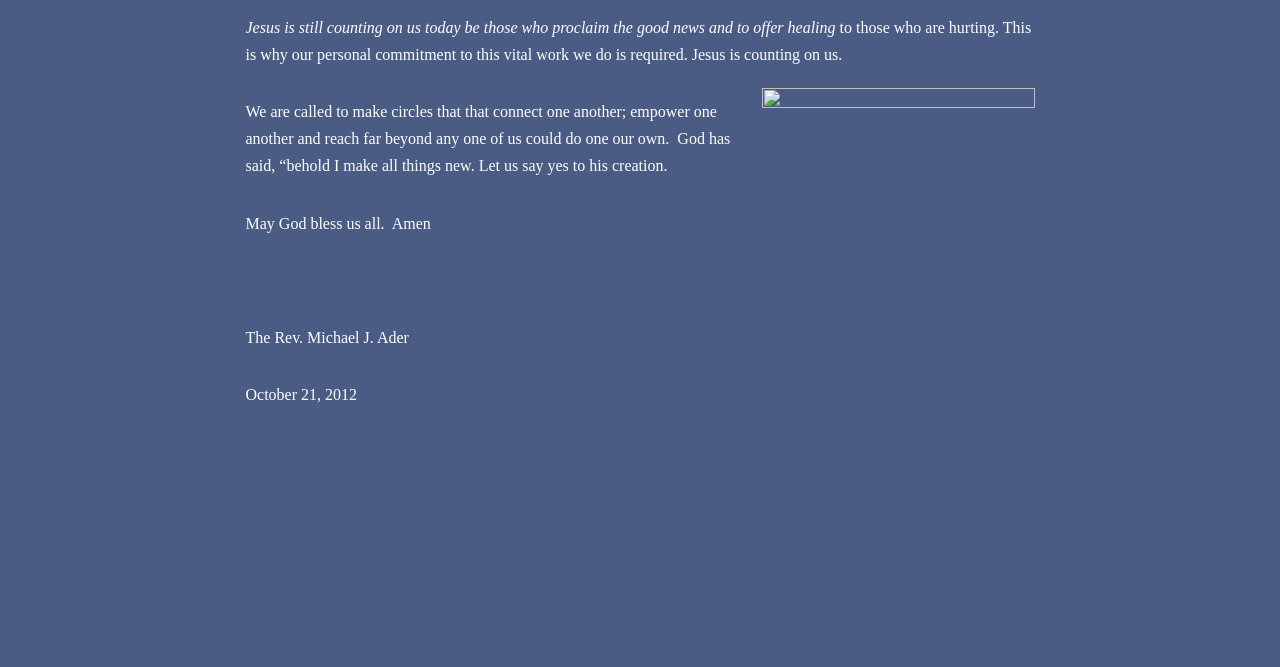Using the provided element description "All Posts", determine the bounding box coordinates of the UI element.

None